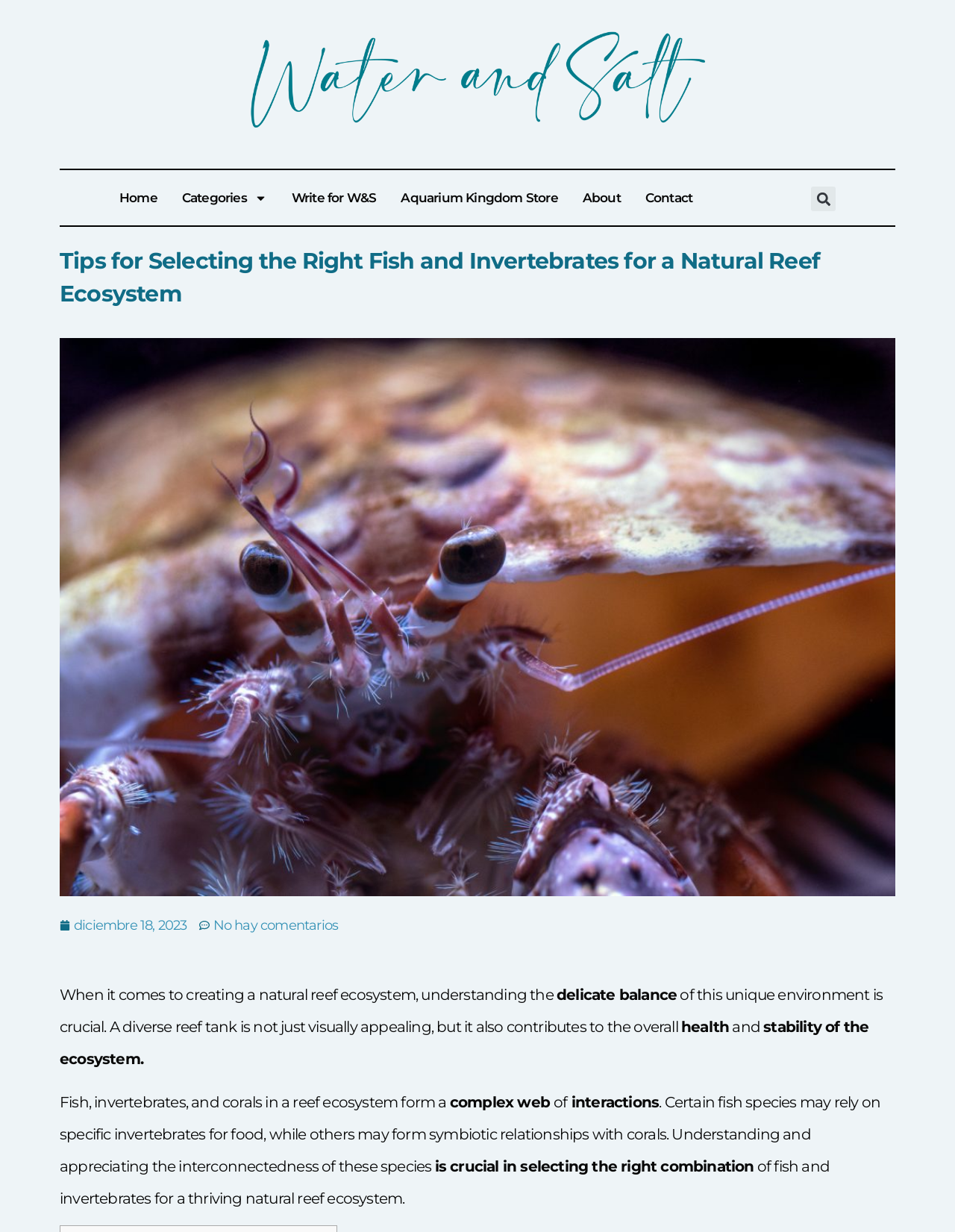Please identify the bounding box coordinates of the element that needs to be clicked to perform the following instruction: "Search for something".

[0.741, 0.15, 0.875, 0.172]